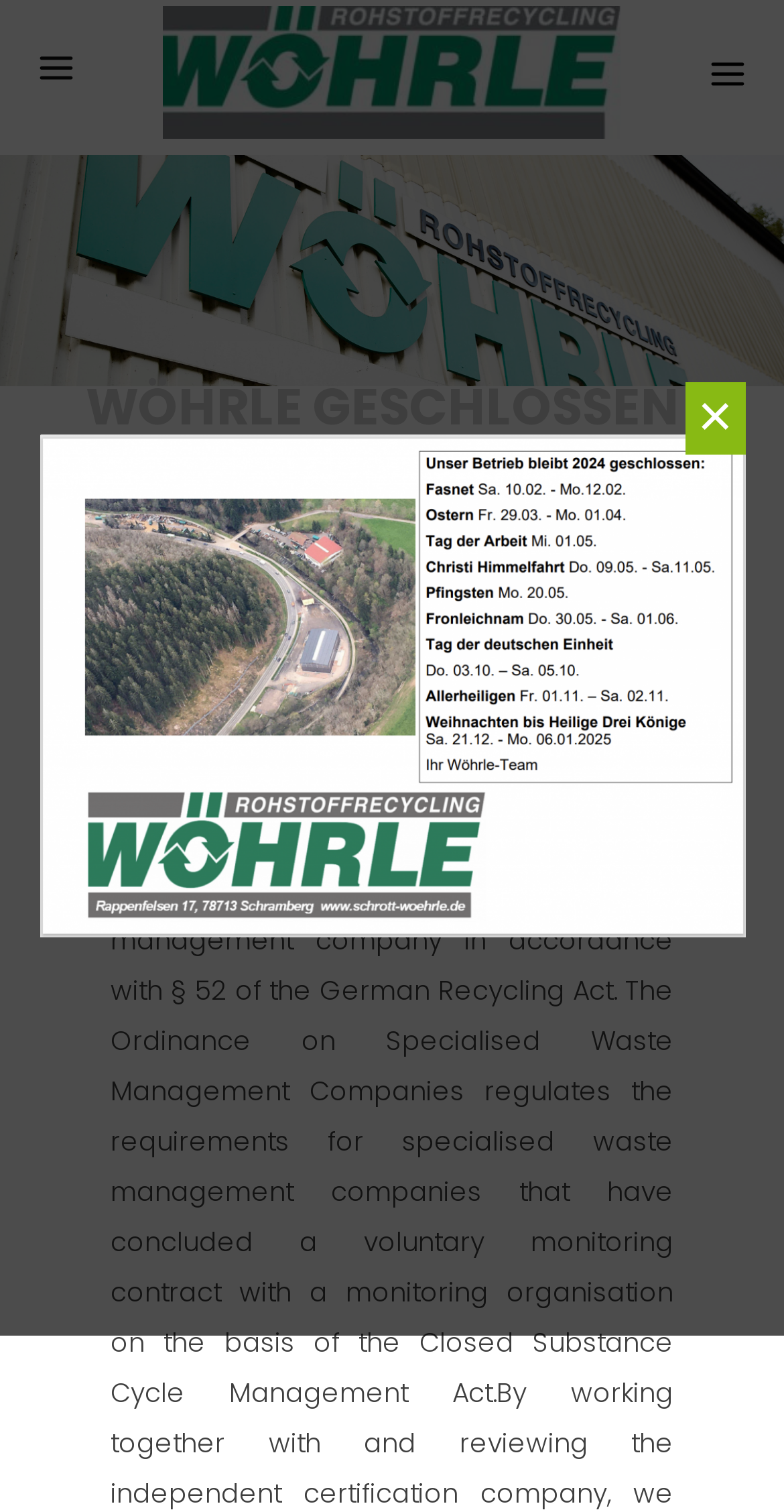Answer the question with a single word or phrase: 
What is the layout of the webpage?

Table-based